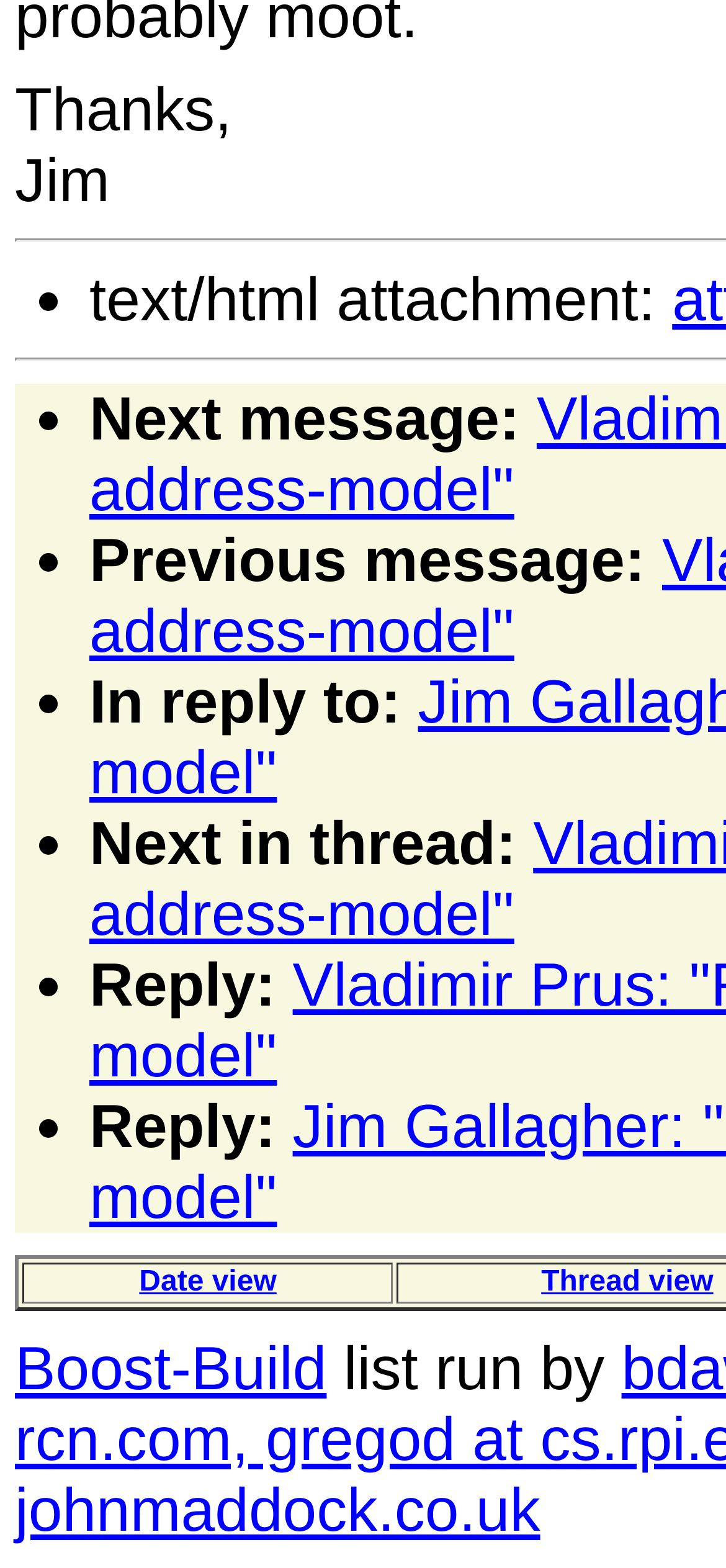Give a short answer using one word or phrase for the question:
What is the name of the list?

Boost-Build